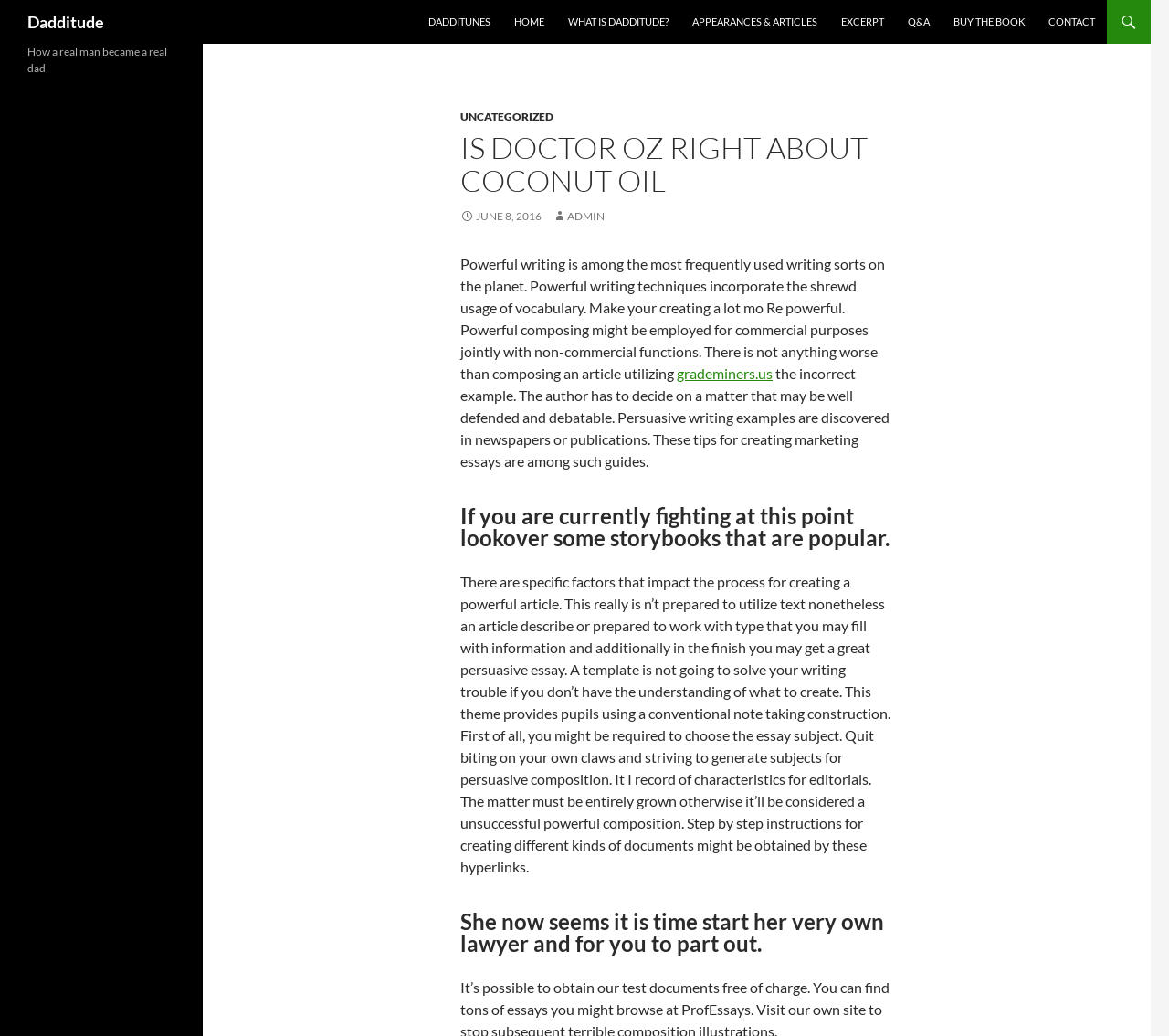What is the name of the website?
Give a thorough and detailed response to the question.

The name of the website can be found in the top-left corner of the webpage, where it says 'Dadditude' in a heading element.